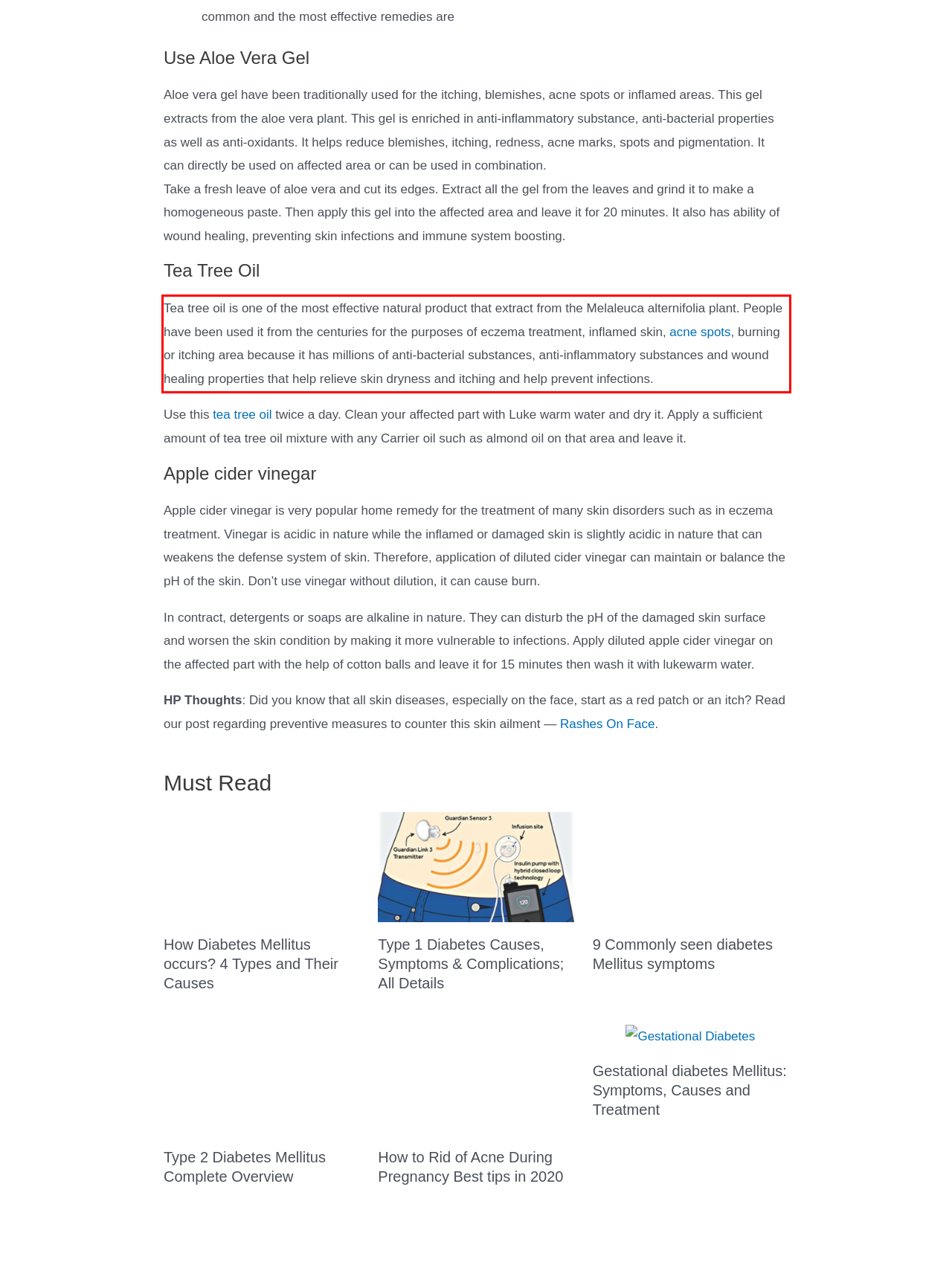There is a screenshot of a webpage with a red bounding box around a UI element. Please use OCR to extract the text within the red bounding box.

Tea tree oil is one of the most effective natural product that extract from the Melaleuca alternifolia plant. People have been used it from the centuries for the purposes of eczema treatment, inflamed skin, acne spots, burning or itching area because it has millions of anti-bacterial substances, anti-inflammatory substances and wound healing properties that help relieve skin dryness and itching and help prevent infections.